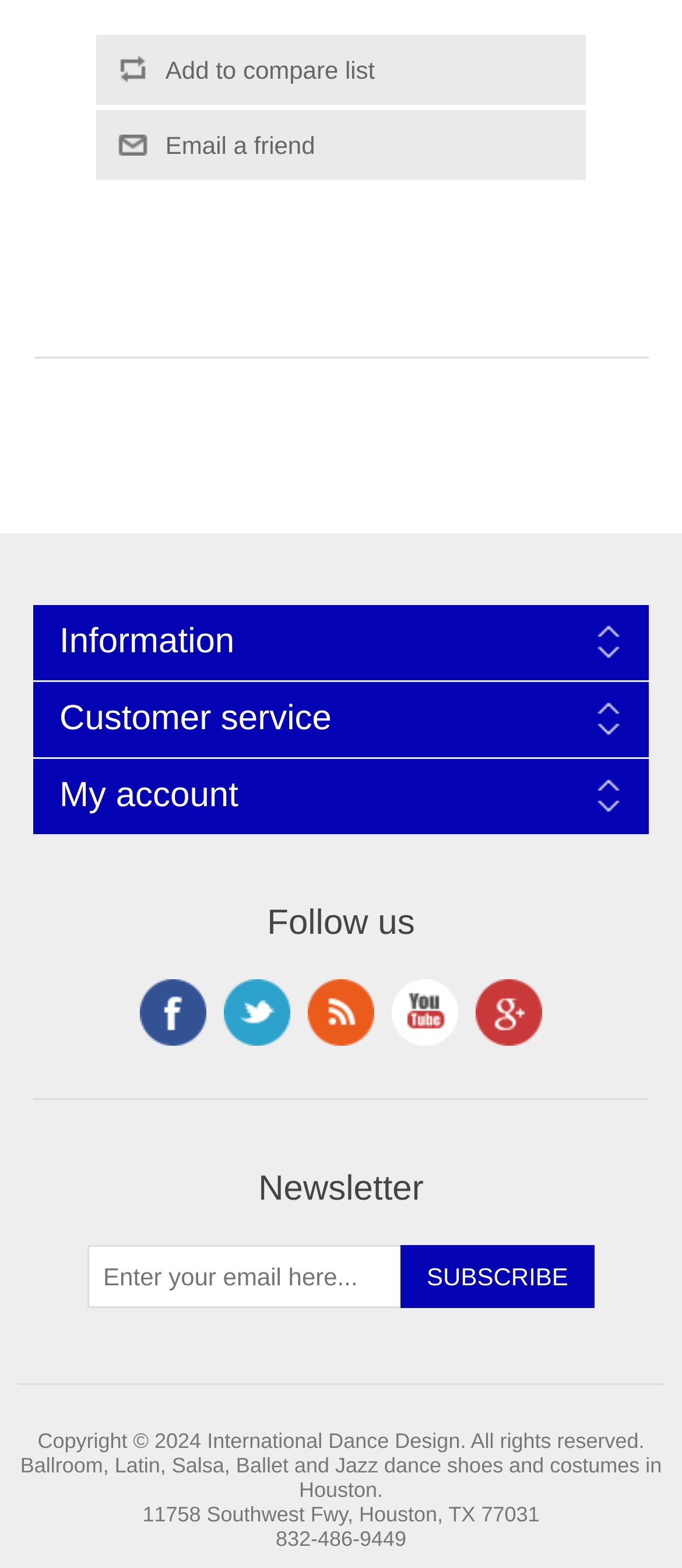How can I contact the store?
Based on the image, provide a one-word or brief-phrase response.

Phone number and address